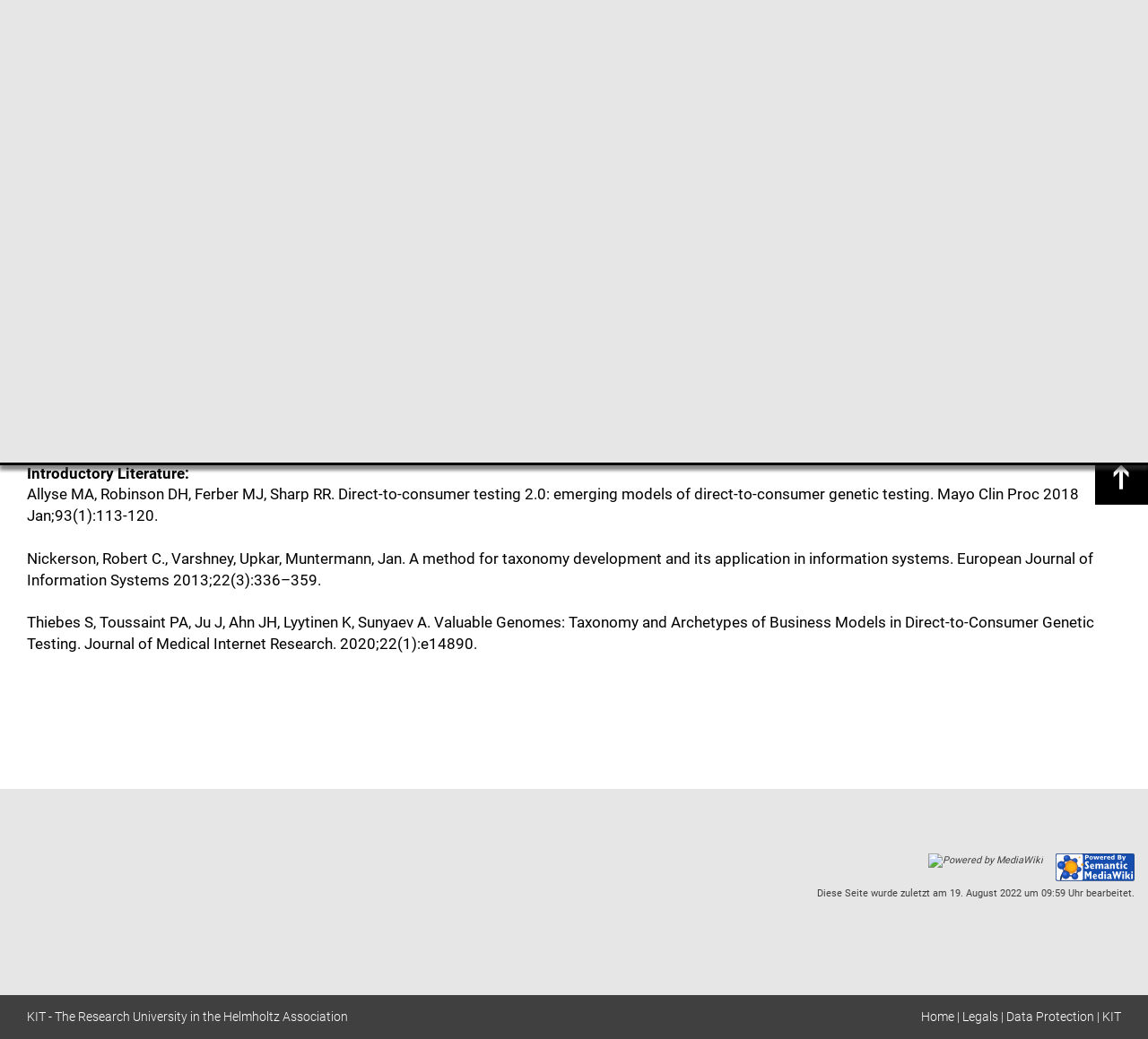Given the description "Data Protection", determine the bounding box of the corresponding UI element.

[0.877, 0.972, 0.953, 0.985]